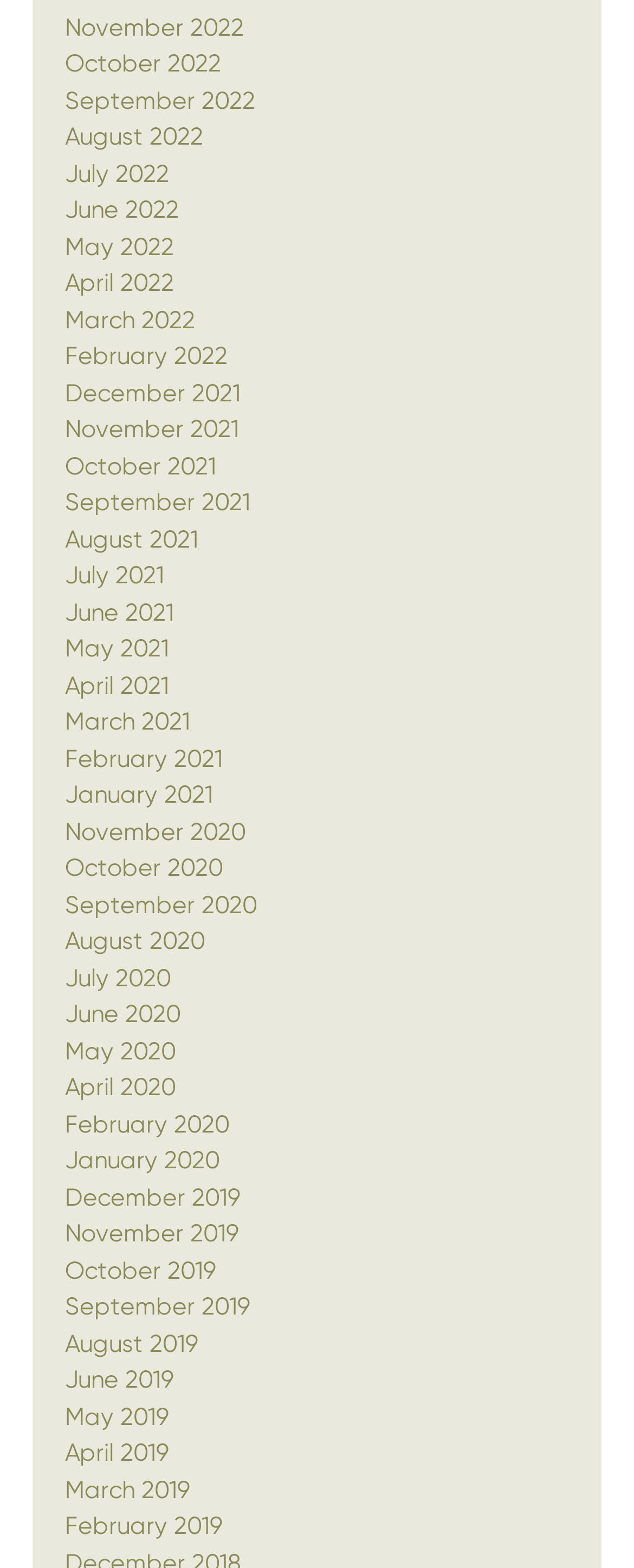What is the latest month listed on the webpage?
Give a single word or phrase as your answer by examining the image.

November 2022